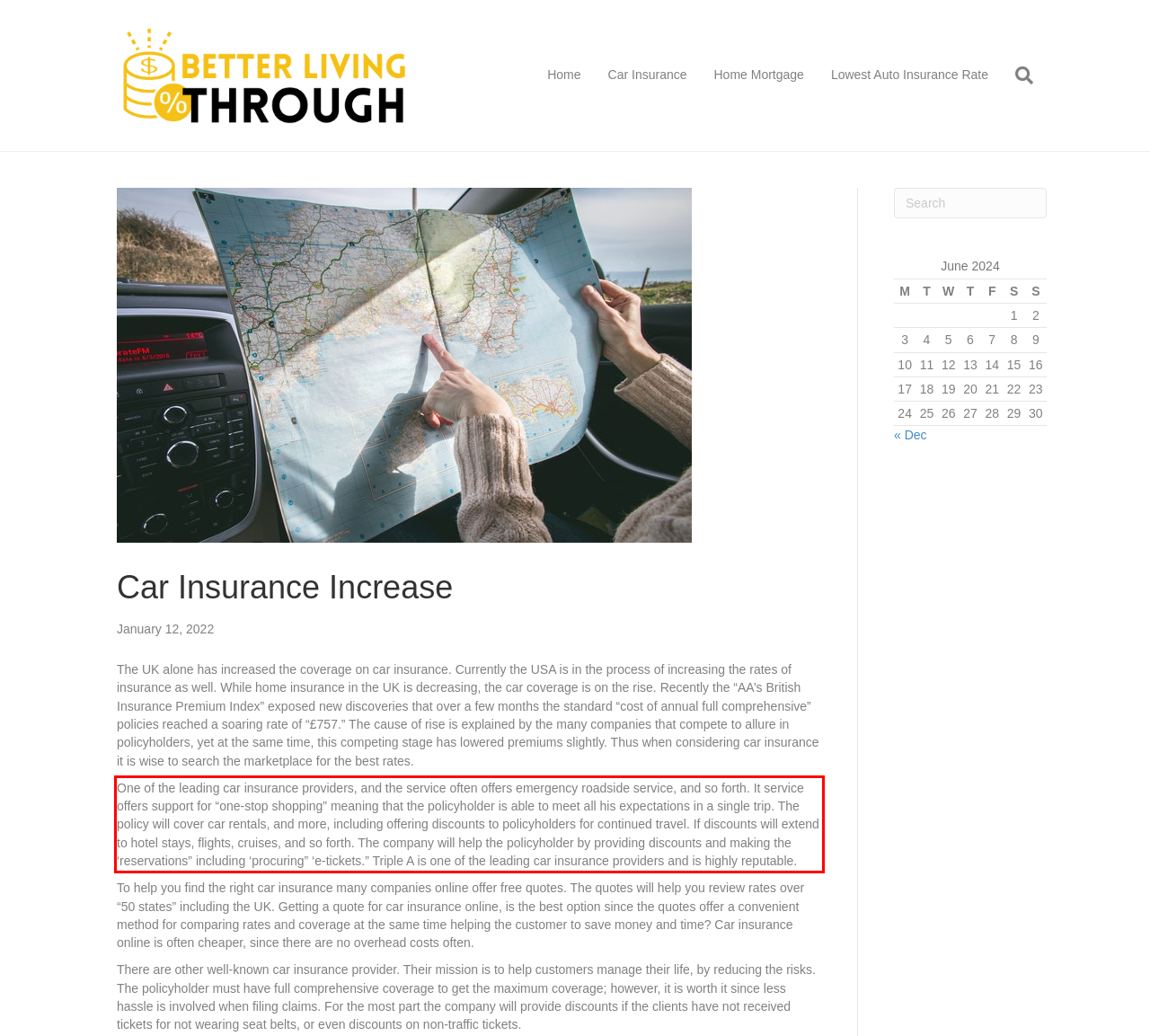Please examine the screenshot of the webpage and read the text present within the red rectangle bounding box.

One of the leading car insurance providers, and the service often offers emergency roadside service, and so forth. It service offers support for “one-stop shopping” meaning that the policyholder is able to meet all his expectations in a single trip. The policy will cover car rentals, and more, including offering discounts to policyholders for continued travel. If discounts will extend to hotel stays, flights, cruises, and so forth. The company will help the policyholder by providing discounts and making the ‘reservations” including ‘procuring” ‘e-tickets.” Triple A is one of the leading car insurance providers and is highly reputable.